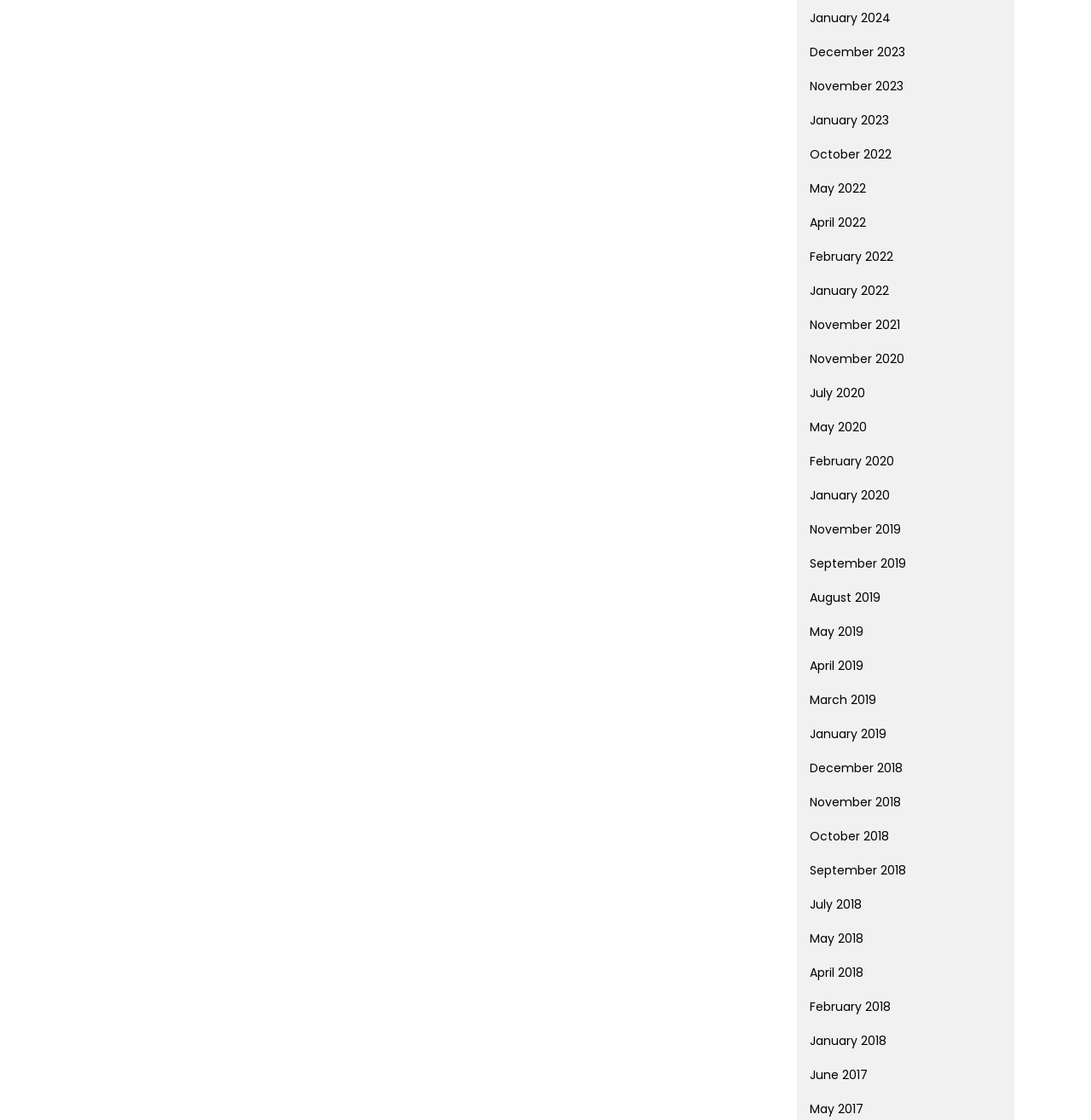Determine the bounding box coordinates of the clickable region to carry out the instruction: "Go to December 2023".

[0.742, 0.039, 0.83, 0.054]